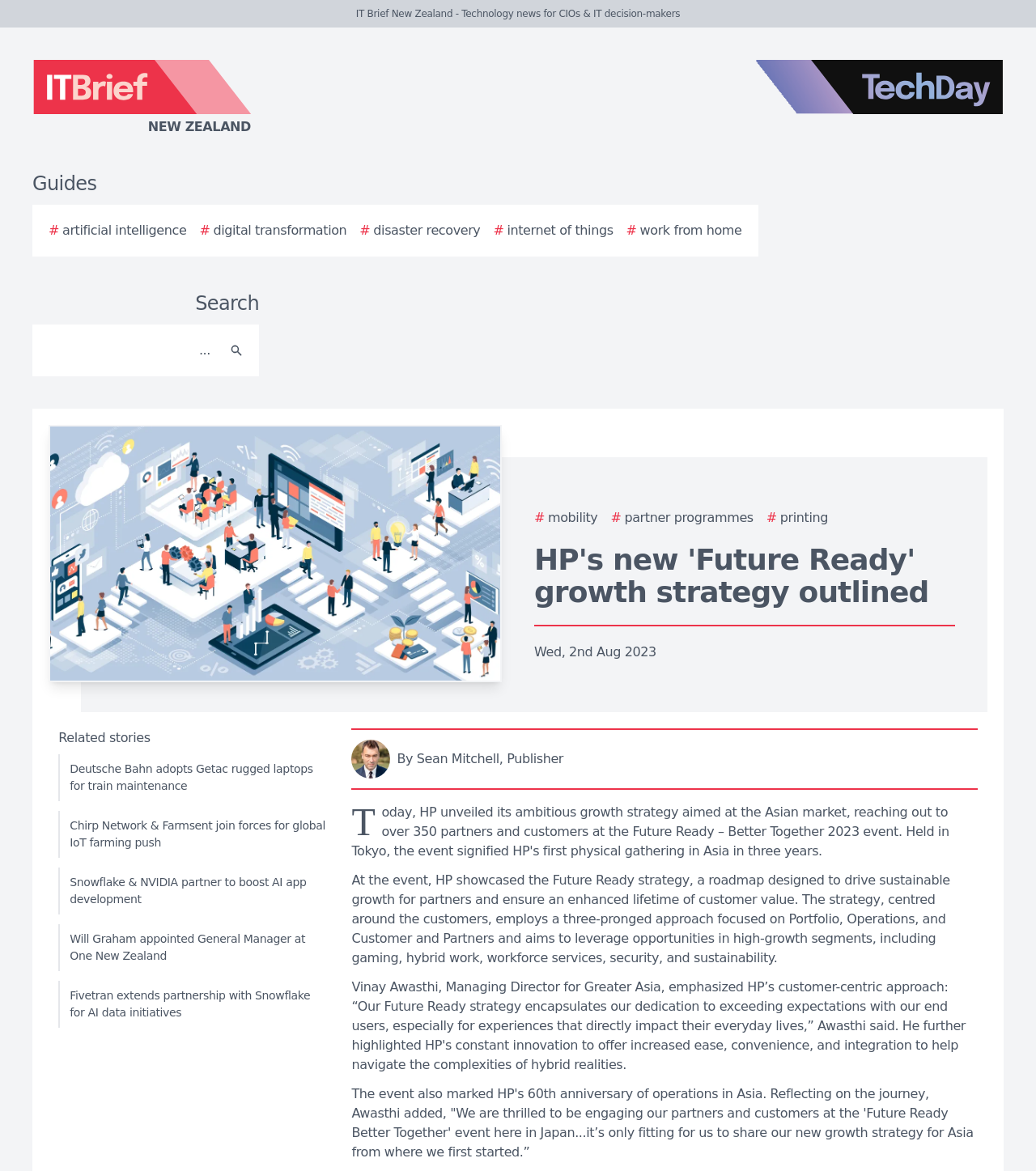Given the description alt="TechDay logo", predict the bounding box coordinates of the UI element. Ensure the coordinates are in the format (top-left x, top-left y, bottom-right x, bottom-right y) and all values are between 0 and 1.

[0.729, 0.051, 0.969, 0.117]